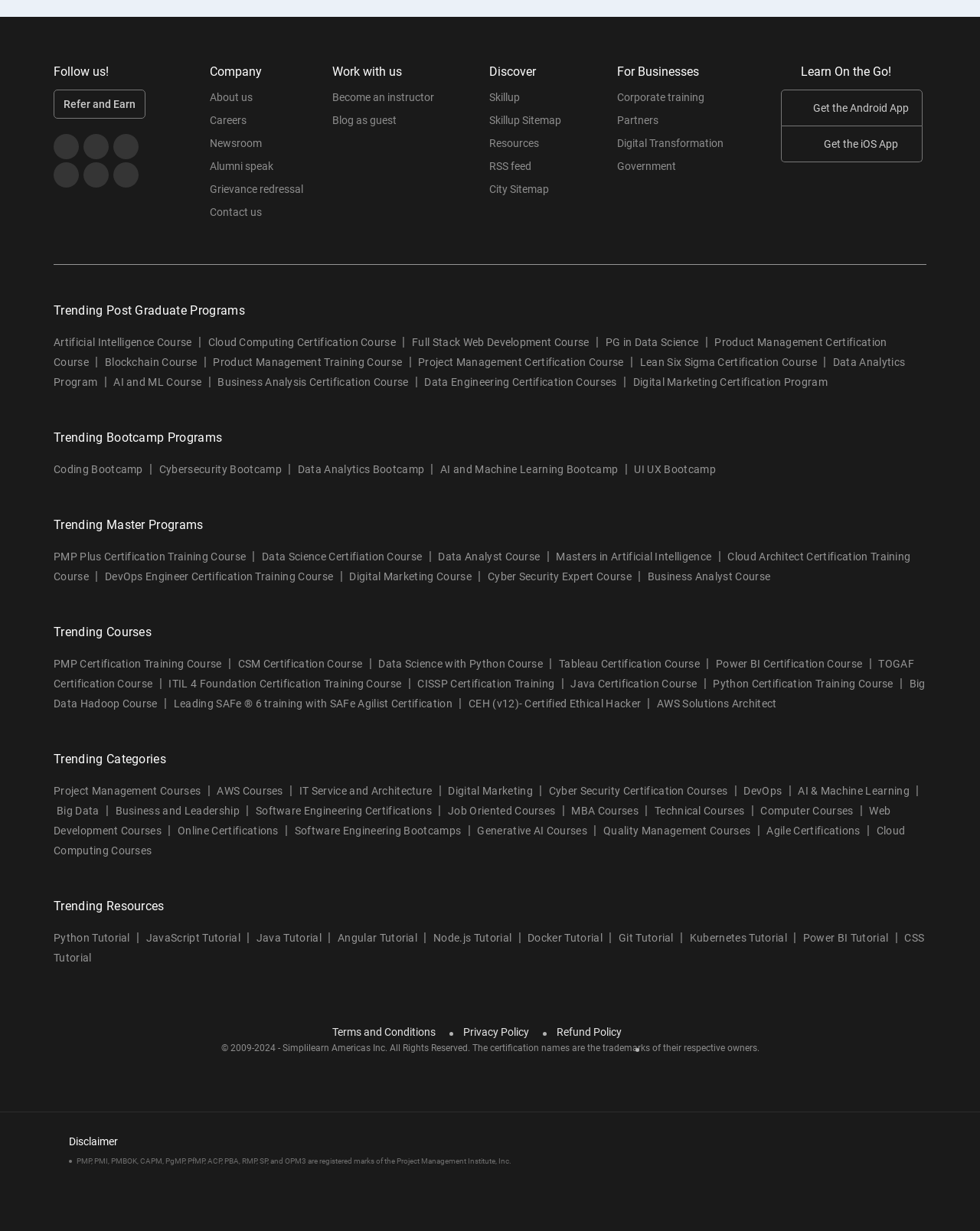What is the company's social media presence?
With the help of the image, please provide a detailed response to the question.

The company has a social media presence on multiple platforms, including Facebook, Twitter, YouTube, LinkedIn, Telegram, and Instagram, as indicated by the links in the 'Follow us!' section.